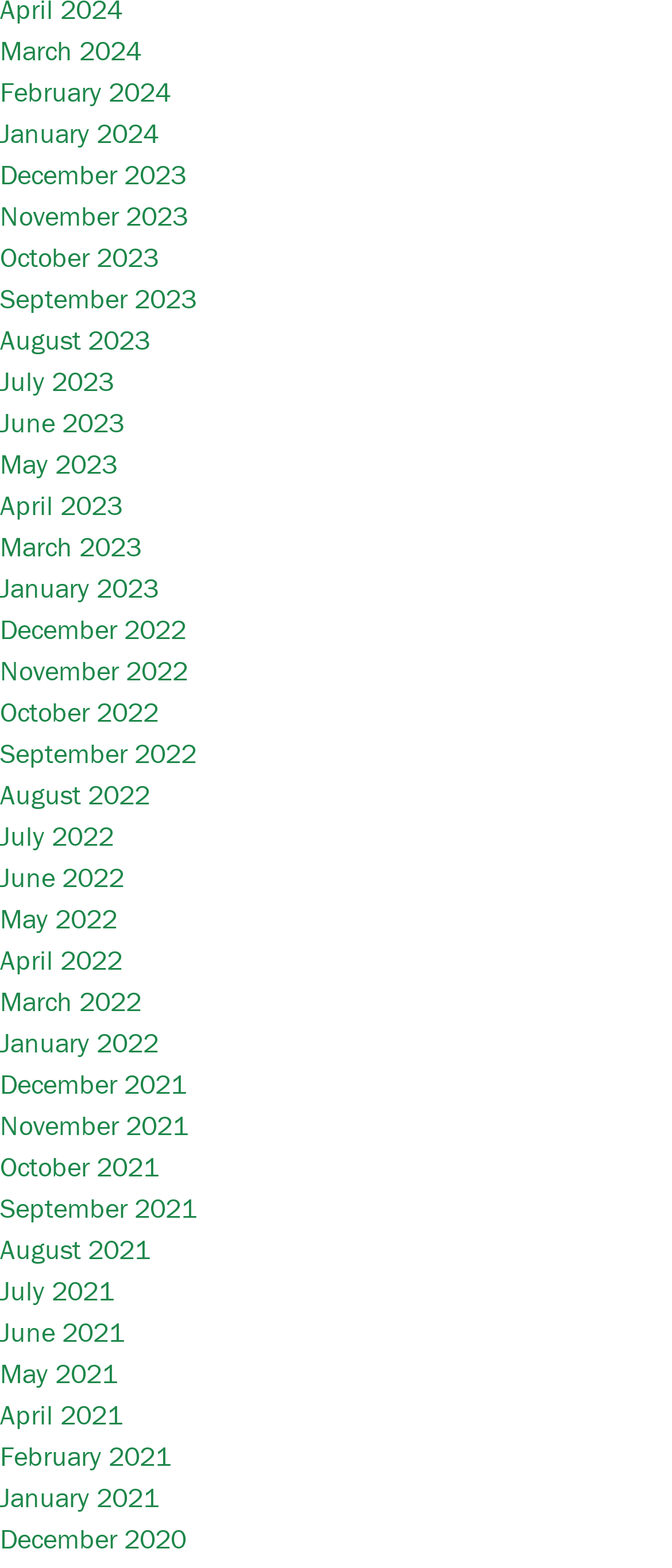Is there a link for February 2023?
Please use the image to provide an in-depth answer to the question.

I searched the list of links and did not find a link for February 2023. The list only includes links for January 2023 and March 2023, but not February 2023.